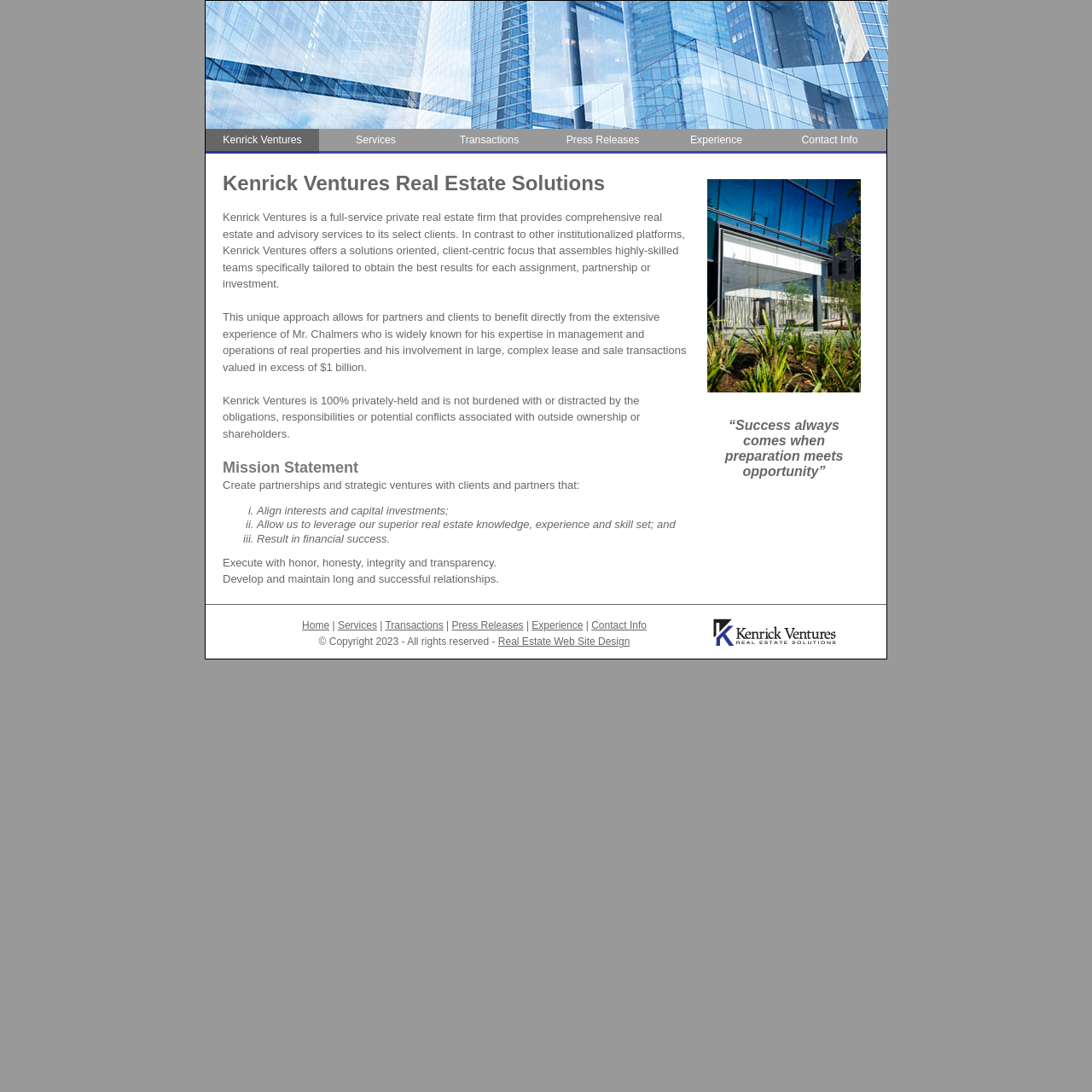Identify the bounding box coordinates for the element you need to click to achieve the following task: "View Services". The coordinates must be four float values ranging from 0 to 1, formatted as [left, top, right, bottom].

[0.292, 0.118, 0.396, 0.141]